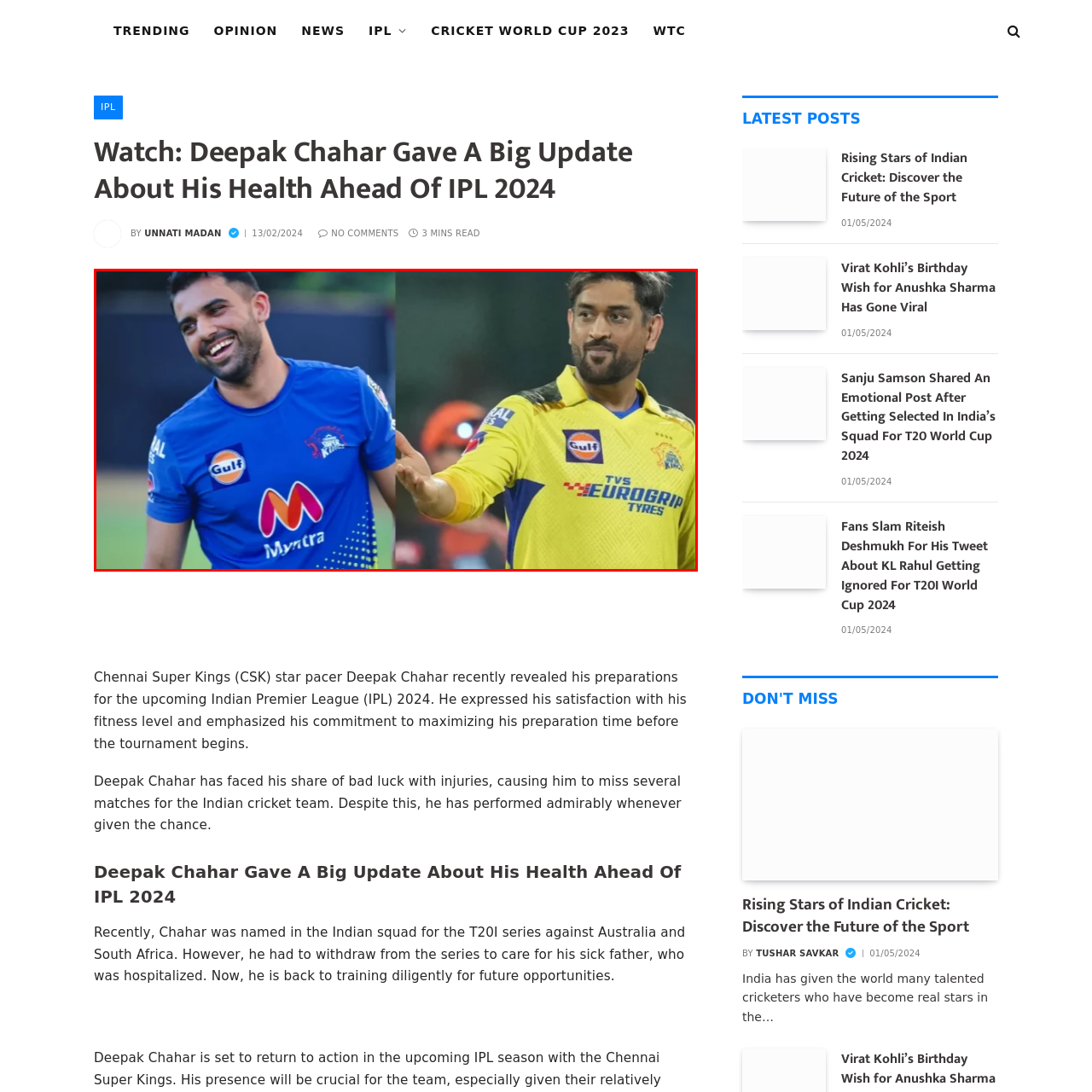Thoroughly describe the contents of the picture within the red frame.

This image features two prominent cricketers from the Chennai Super Kings (CSK) IPL team, showcasing a moment of camaraderie and sportsmanship. On the left, Deepak Chahar, wearing the blue jersey of CSK, is seen smiling, embodying the spirit of joy and enthusiasm often found in cricket training sessions. On the right stands Mahendra Singh Dhoni, known for his strategic acumen and leadership, dressed in the iconic yellow jersey of the team. 

As the IPL 2024 approaches, Chahar has recently given an update on his health and training preparations, signalling his readiness to contribute to the team's success. Both players represent the resilience and dedication of the CSK franchise, highlighting their commitment to excellence as they gear up for the upcoming season. This image encapsulates the team's unity and spirit as they aim for victory in one of the most prestigious cricket tournaments in the world.